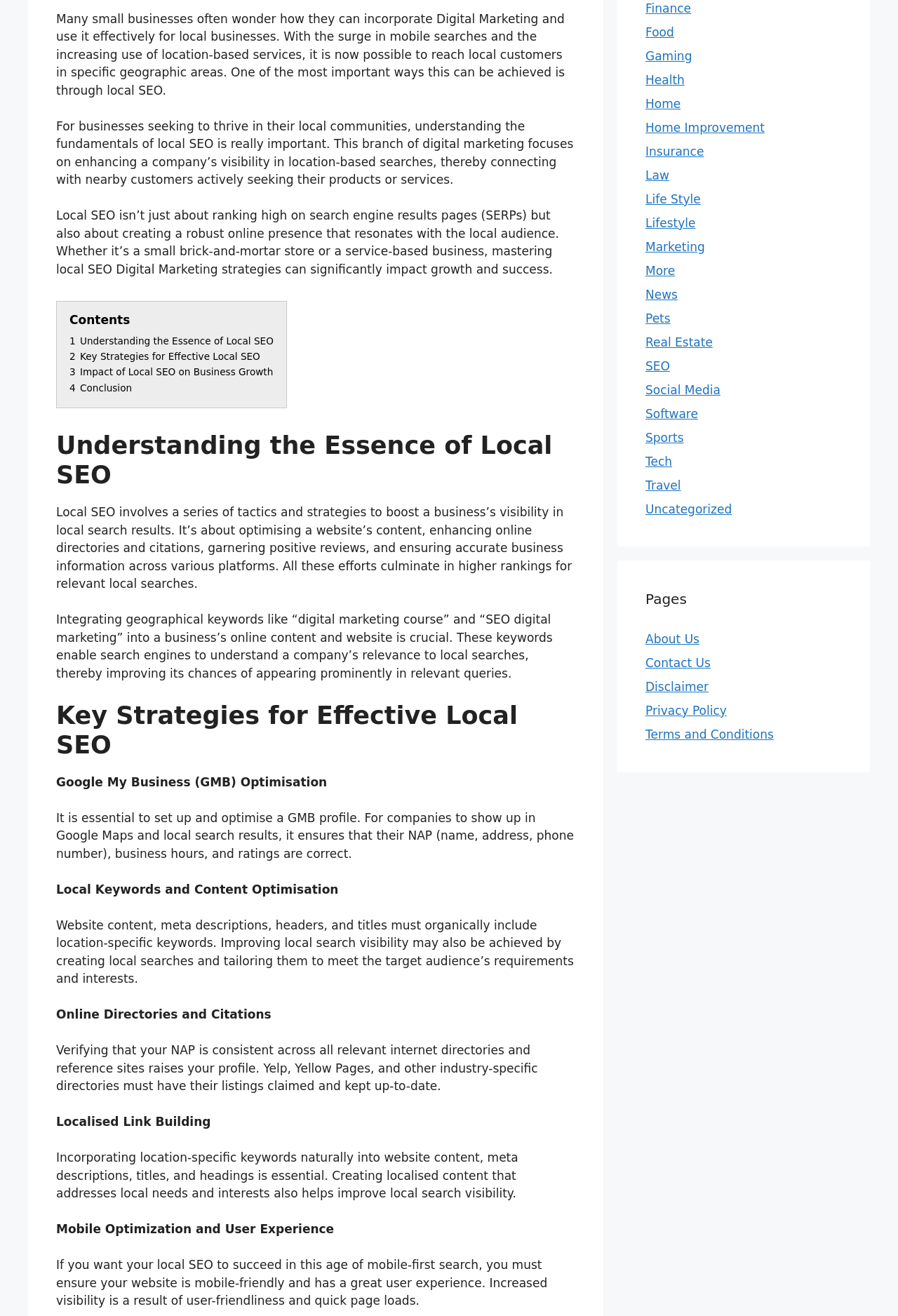Given the description "Banned Websites Awareness Day", provide the bounding box coordinates of the corresponding UI element.

None